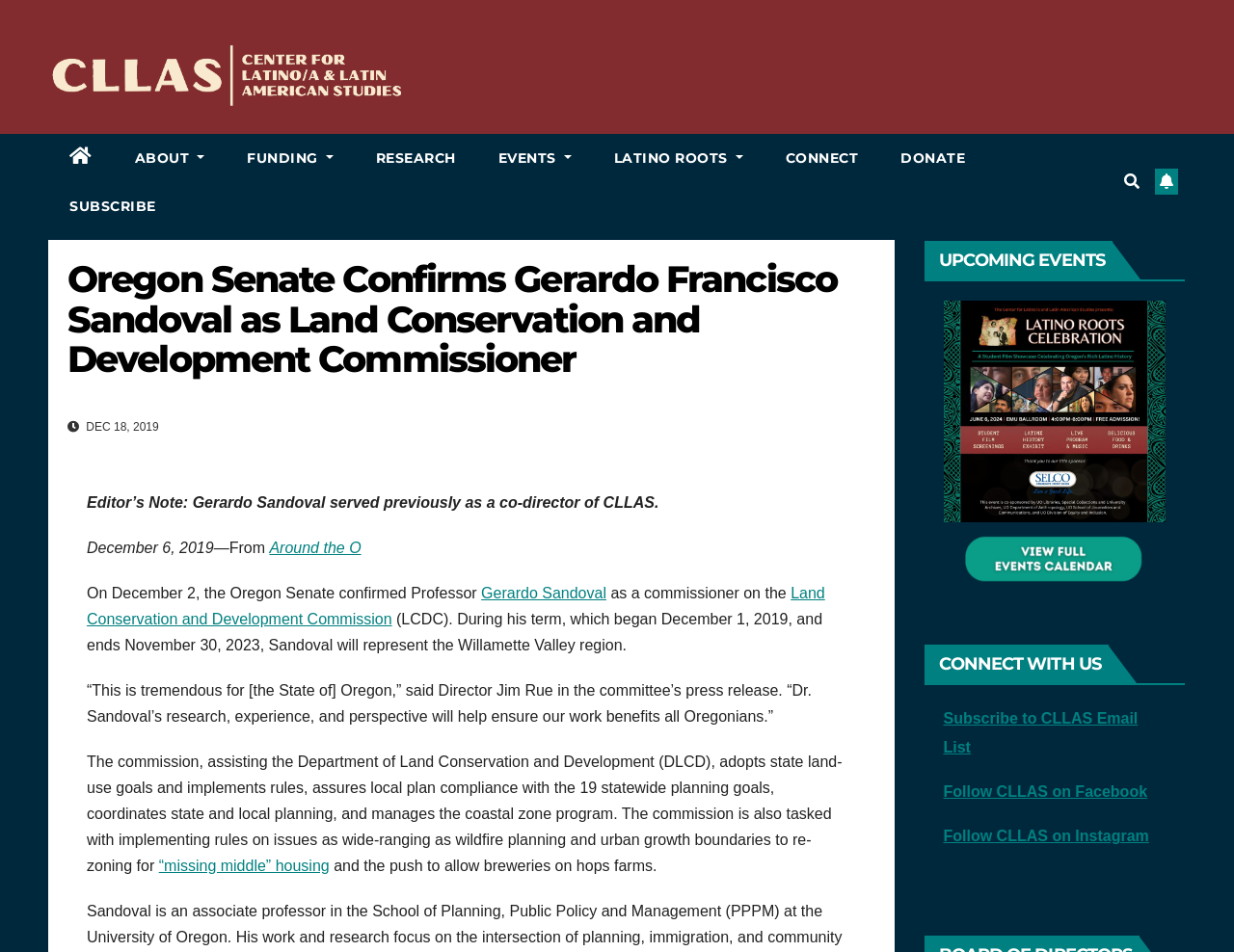Find the bounding box coordinates of the element to click in order to complete the given instruction: "Subscribe to CLLAS Email List."

[0.764, 0.746, 0.922, 0.794]